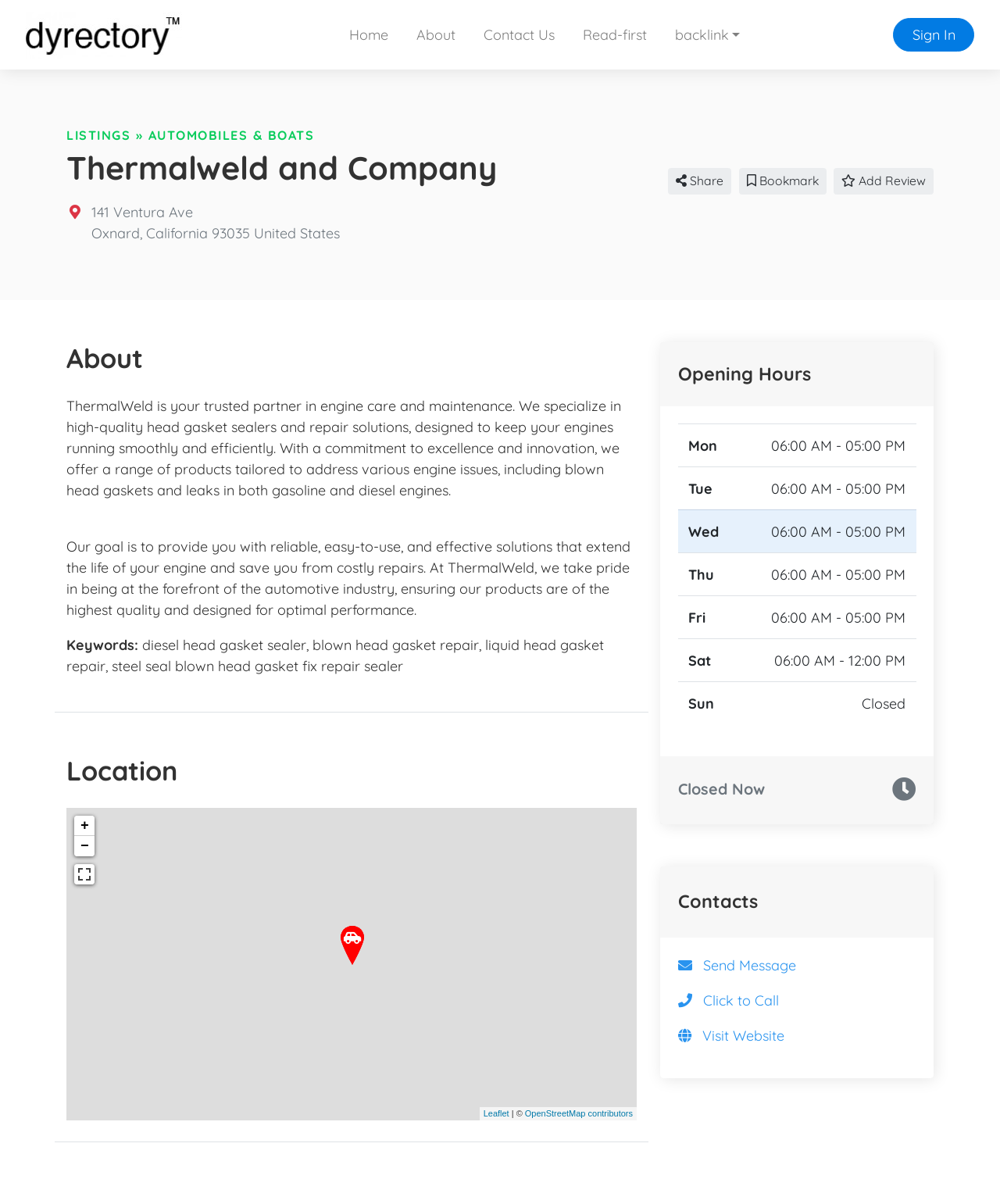Extract the main heading text from the webpage.

Thermalweld and Company